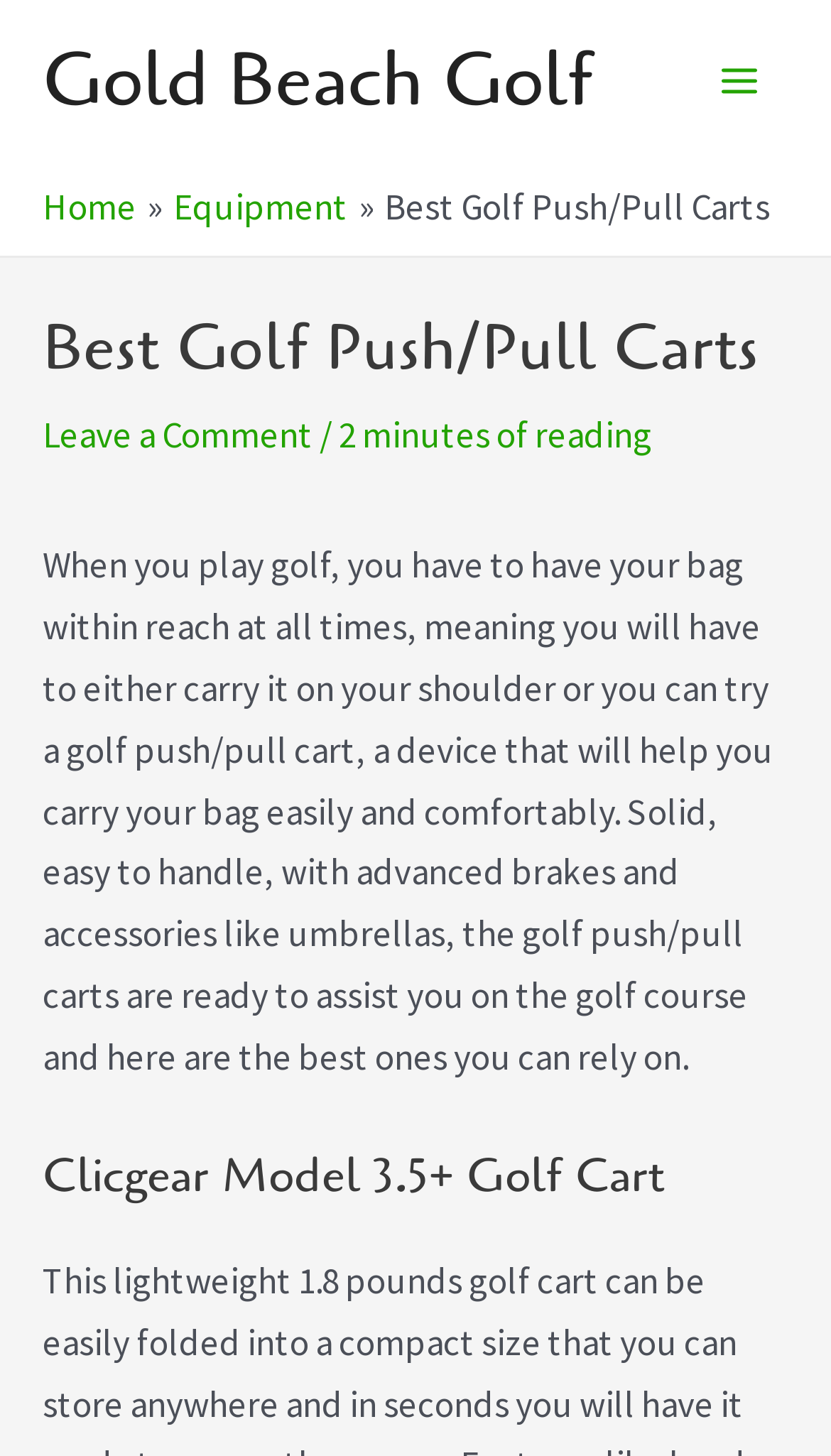What is the name of the website?
Using the visual information, reply with a single word or short phrase.

Gold Beach Golf